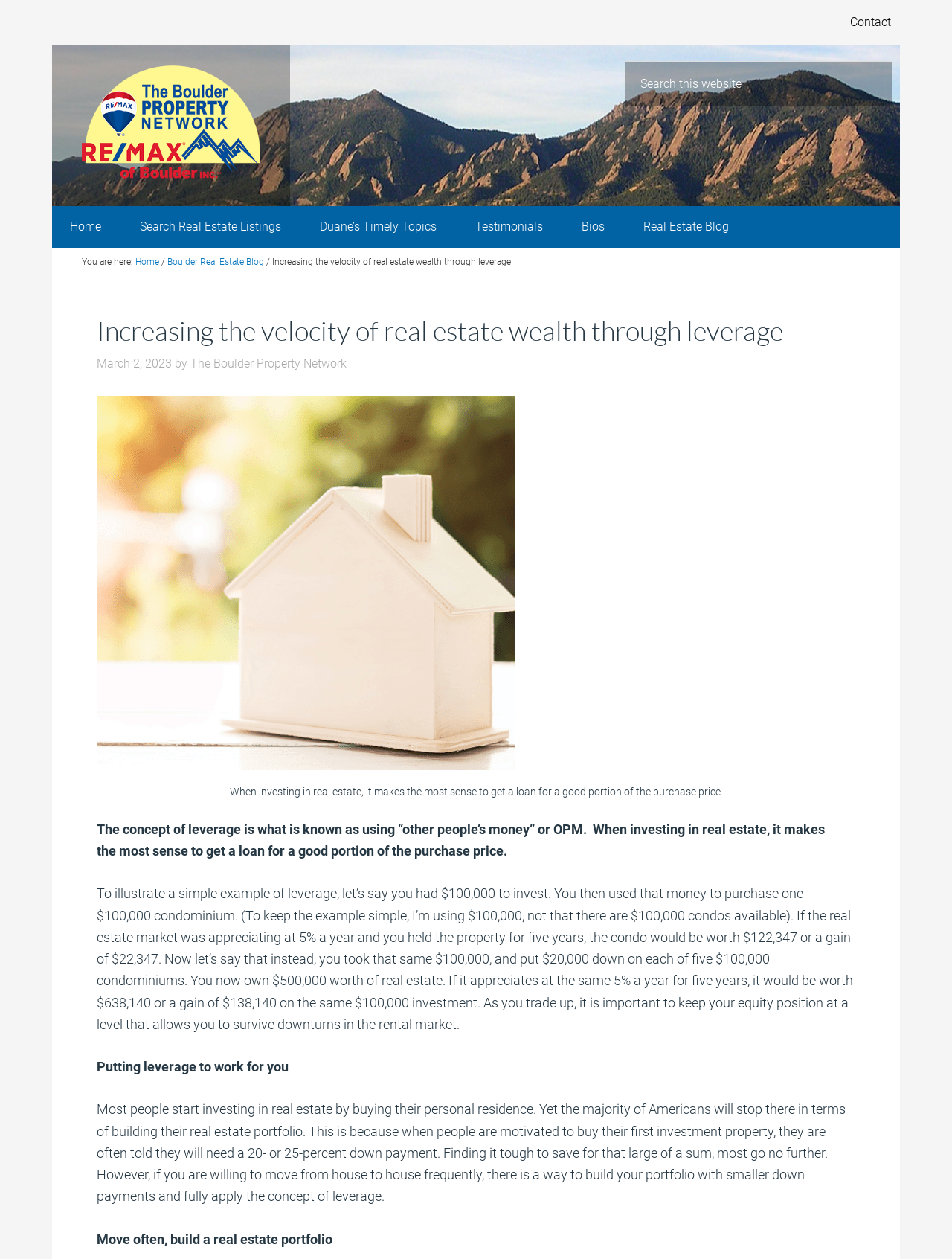Given the description of the UI element: "Home", predict the bounding box coordinates in the form of [left, top, right, bottom], with each value being a float between 0 and 1.

[0.142, 0.204, 0.167, 0.212]